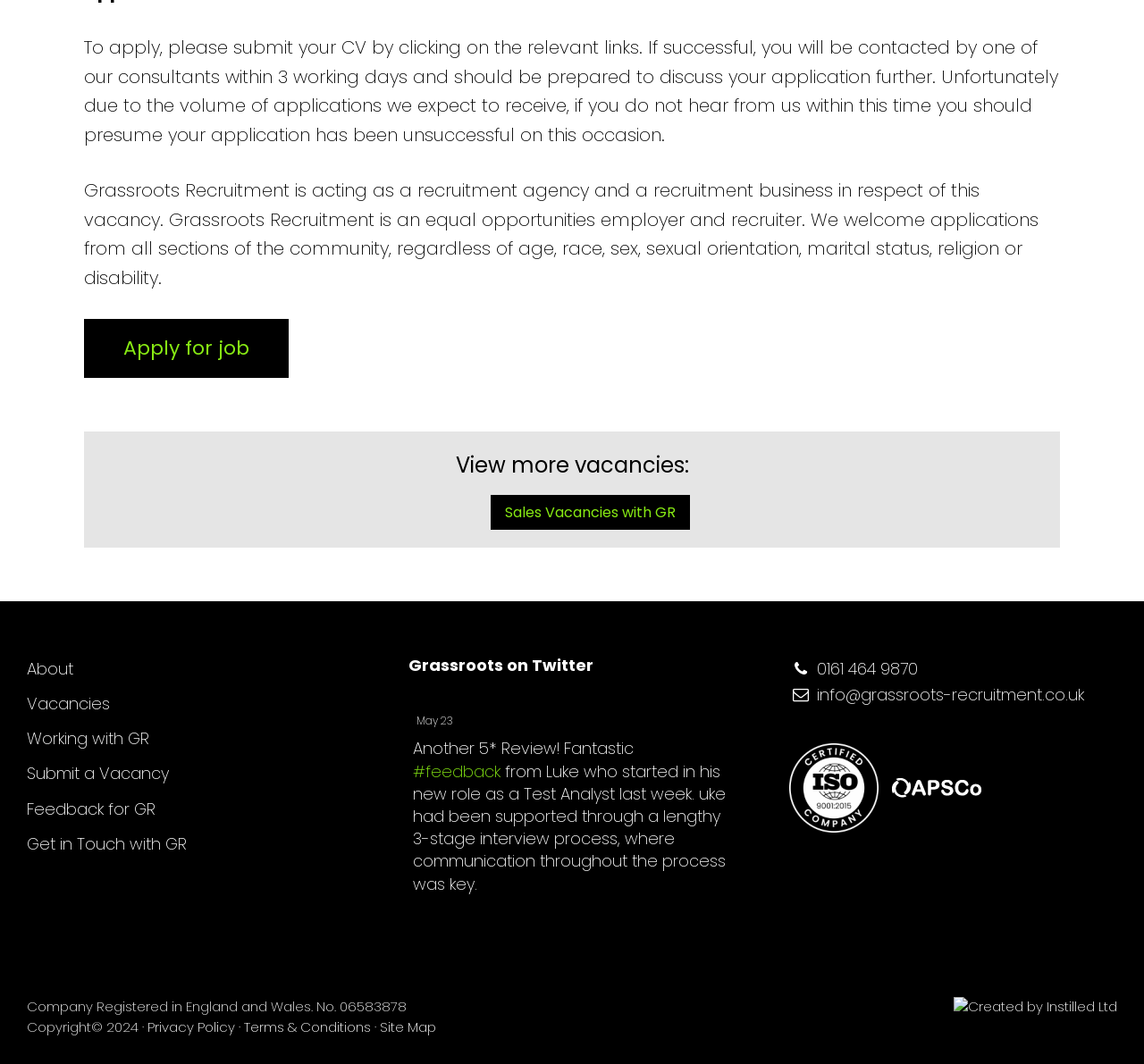By analyzing the image, answer the following question with a detailed response: What is the purpose of the 'Apply for job' button?

I inferred the purpose of the button by reading the static text element above it, which explains the application process, and by understanding the context of the webpage, which appears to be a job recruitment website.